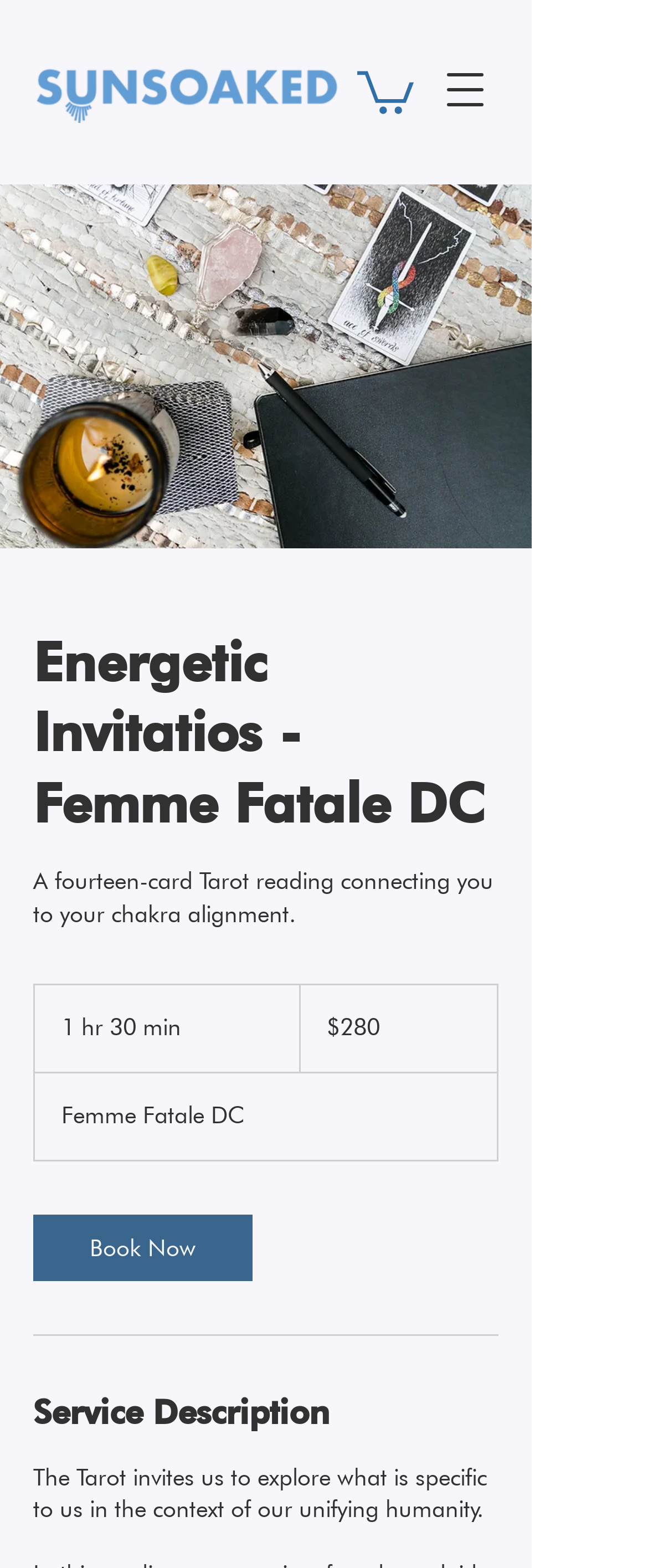What is the name of the service provider?
Based on the image, give a concise answer in the form of a single word or short phrase.

Femme Fatale DC